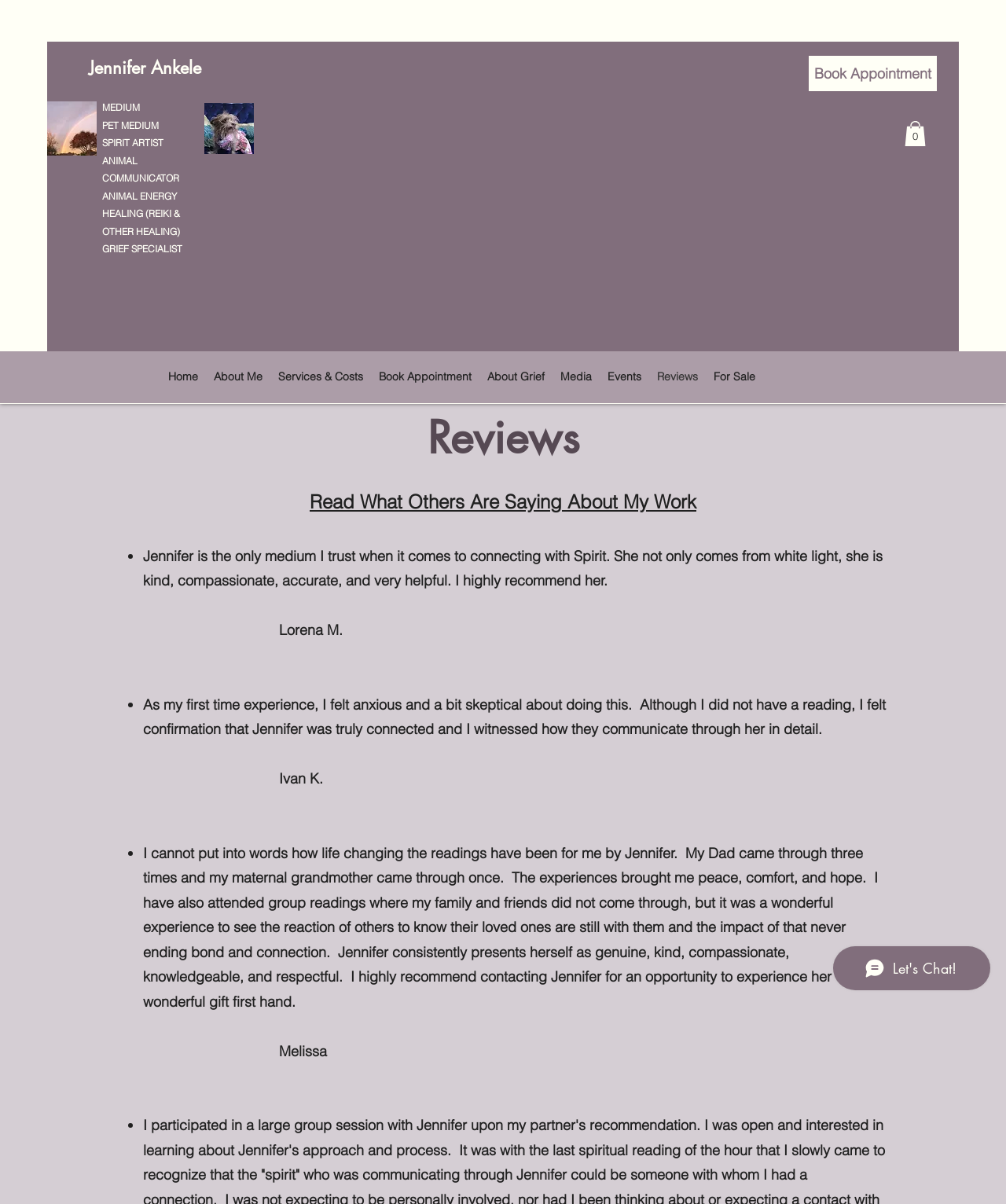Using the webpage screenshot, find the UI element described by About Me. Provide the bounding box coordinates in the format (top-left x, top-left y, bottom-right x, bottom-right y), ensuring all values are floating point numbers between 0 and 1.

[0.204, 0.3, 0.268, 0.326]